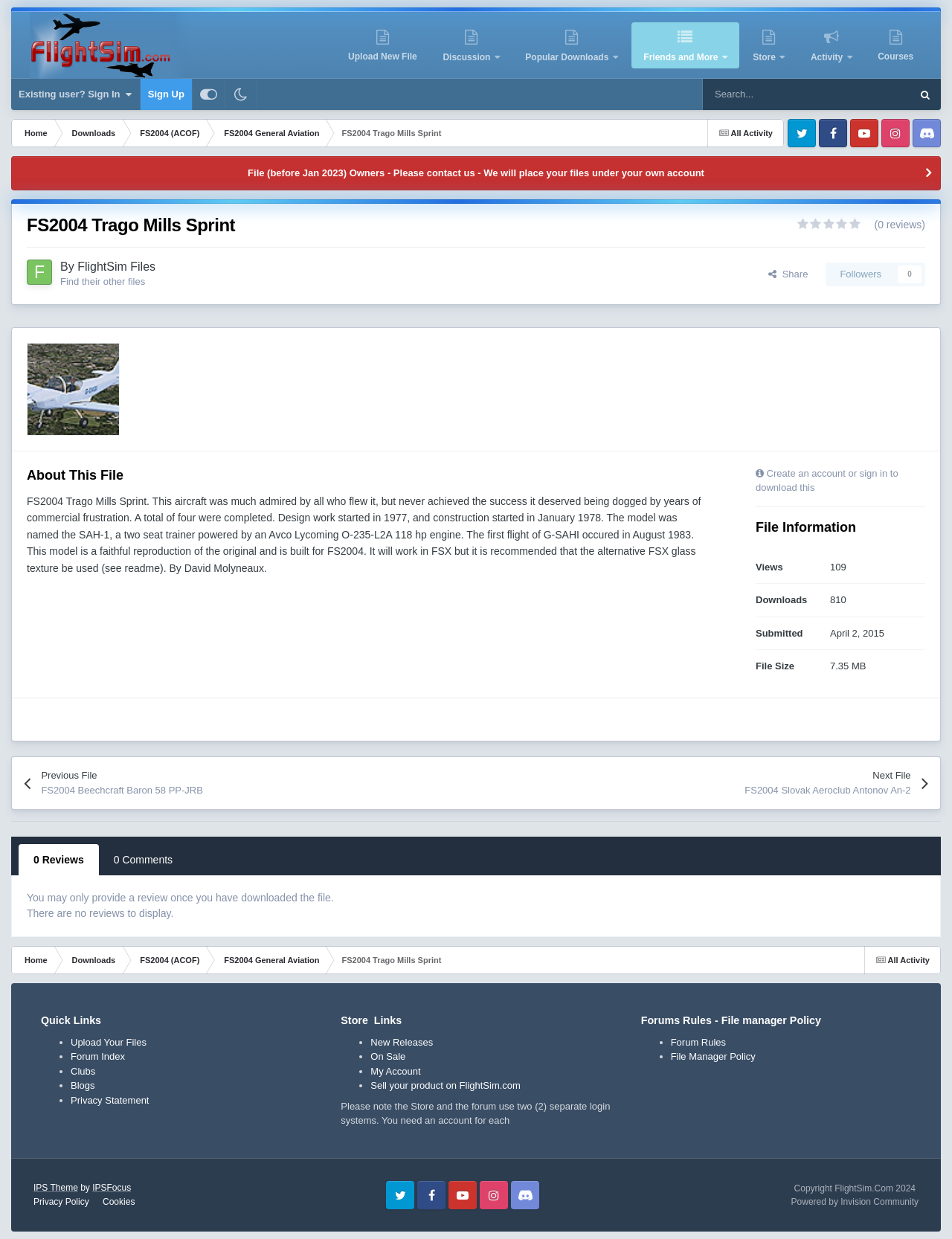What is the name of the aircraft?
Please craft a detailed and exhaustive response to the question.

The name of the aircraft can be found in the heading 'FS2004 Trago Mills Sprint' which is located at the top of the webpage, and also in the StaticText 'FS2004 Trago Mills Sprint. This aircraft was much admired by all who flew it, but never achieved the success it deserved being dogged by years of commercial frustration. A total of four were completed.' which provides a description of the aircraft.